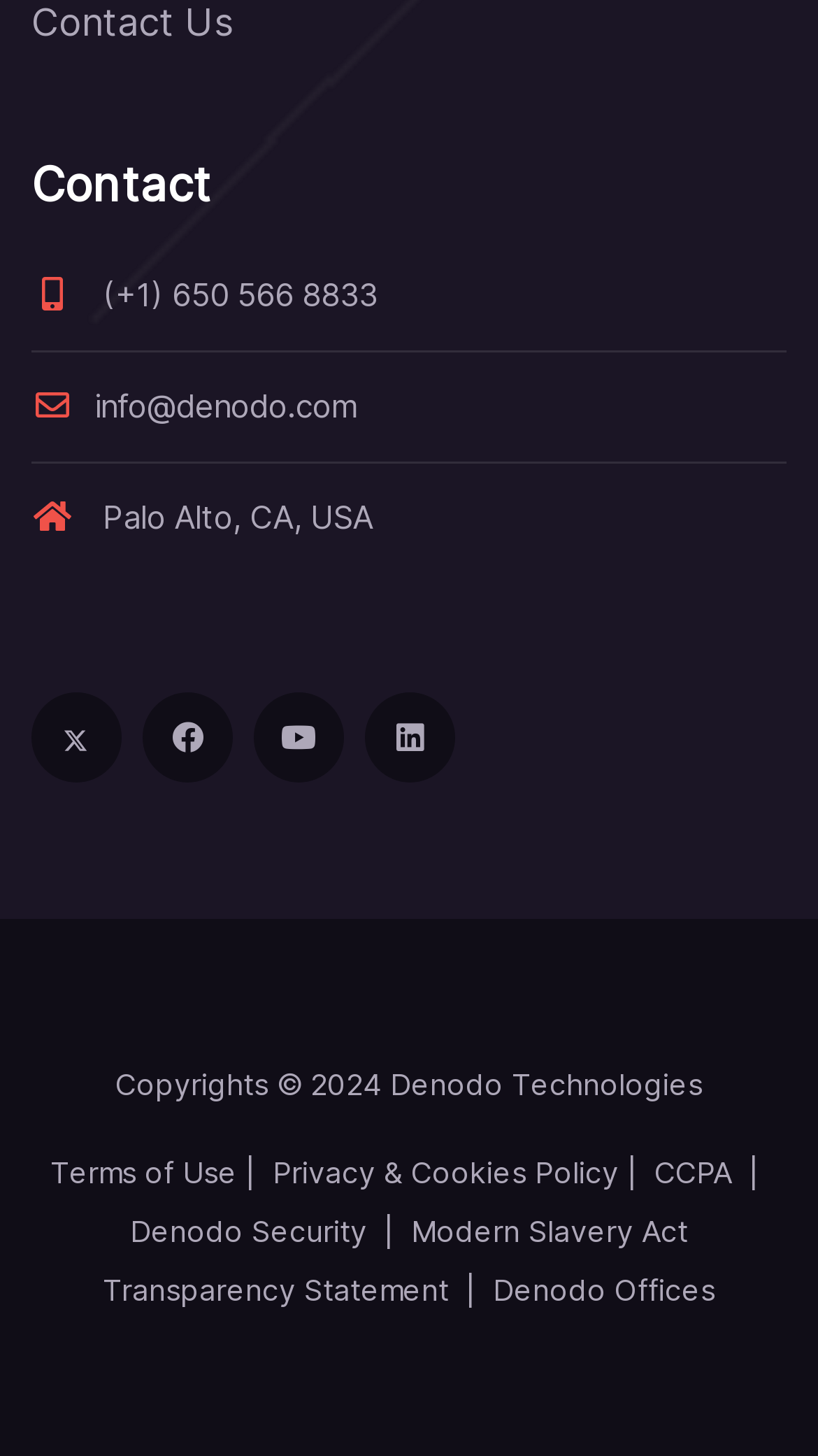What year is the copyright for?
Using the image, respond with a single word or phrase.

2024